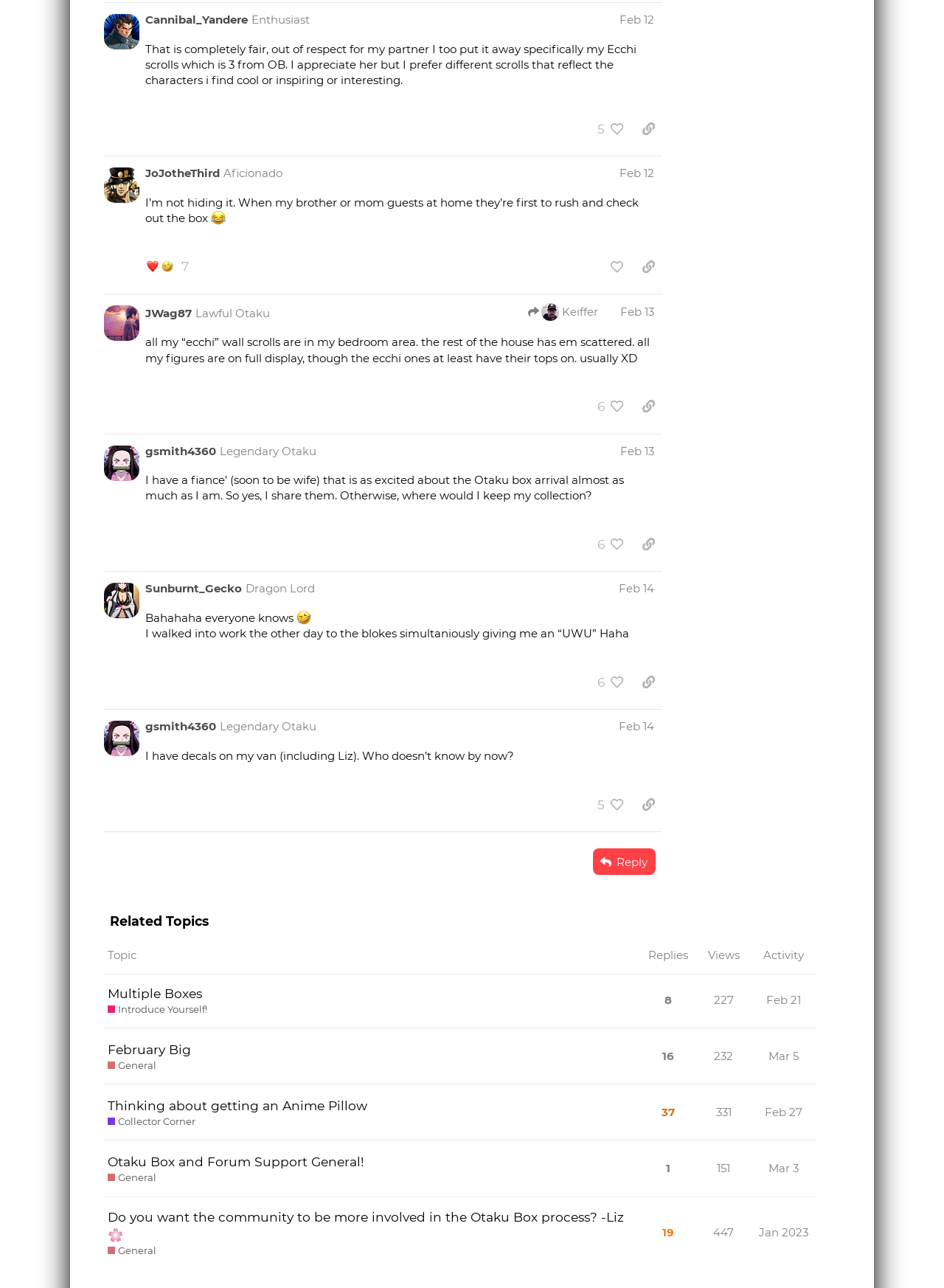Predict the bounding box coordinates of the UI element that matches this description: "Introduce Yourself!". The coordinates should be in the format [left, top, right, bottom] with each value between 0 and 1.

[0.114, 0.778, 0.22, 0.789]